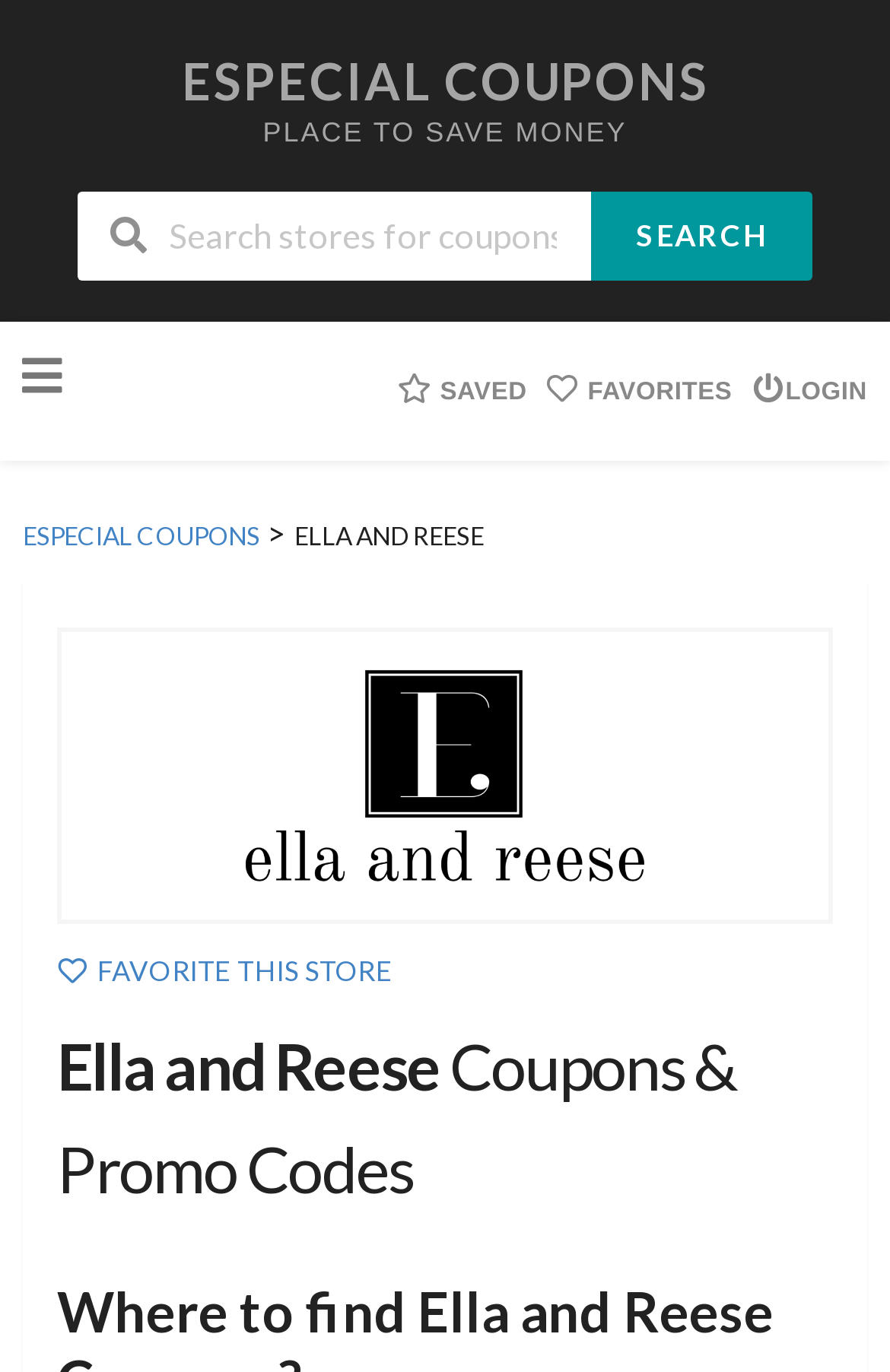Provide the bounding box coordinates of the HTML element this sentence describes: "Favorite This Store". The bounding box coordinates consist of four float numbers between 0 and 1, i.e., [left, top, right, bottom].

[0.064, 0.694, 0.441, 0.719]